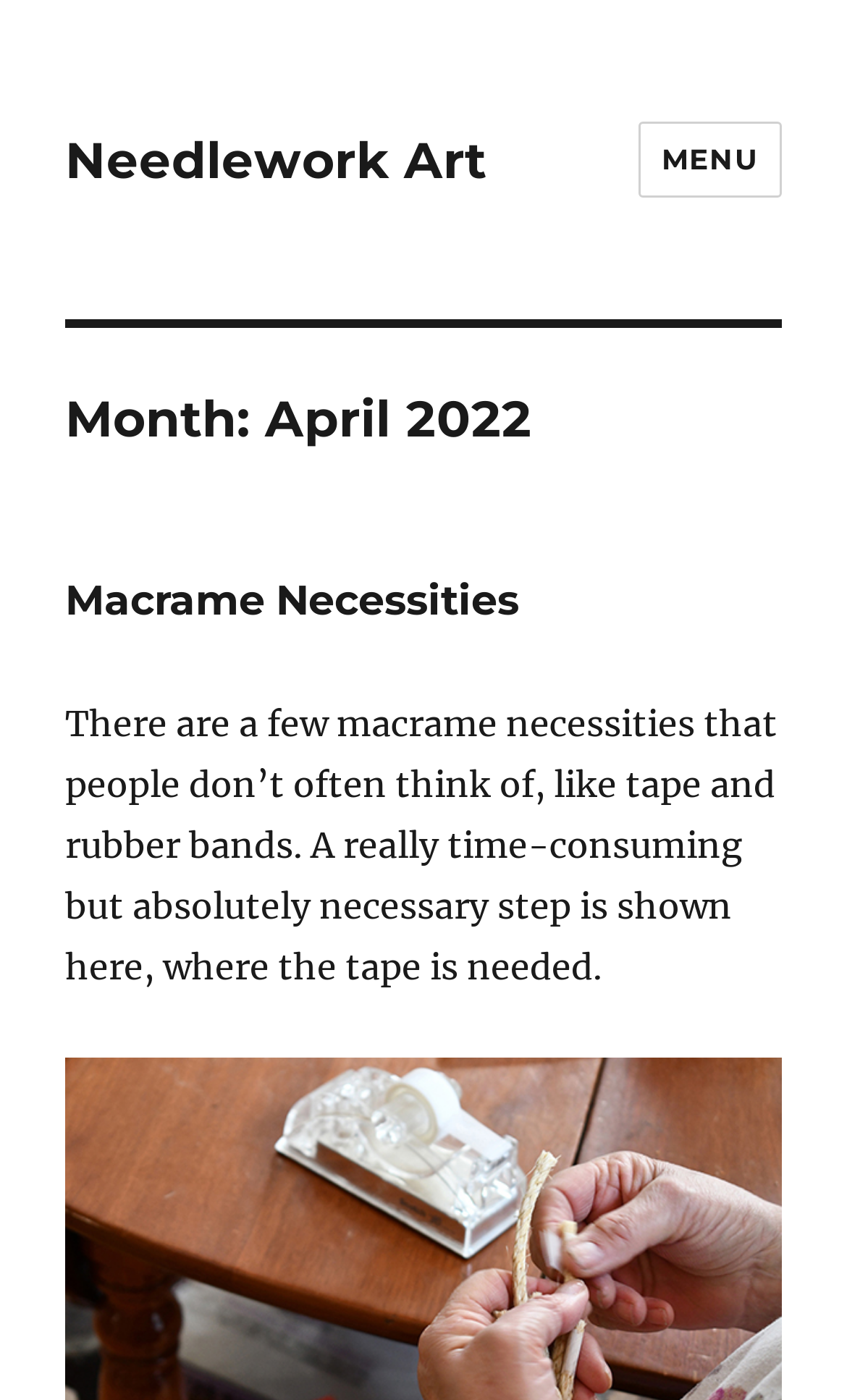Please answer the following question using a single word or phrase: 
What is the current month?

April 2022